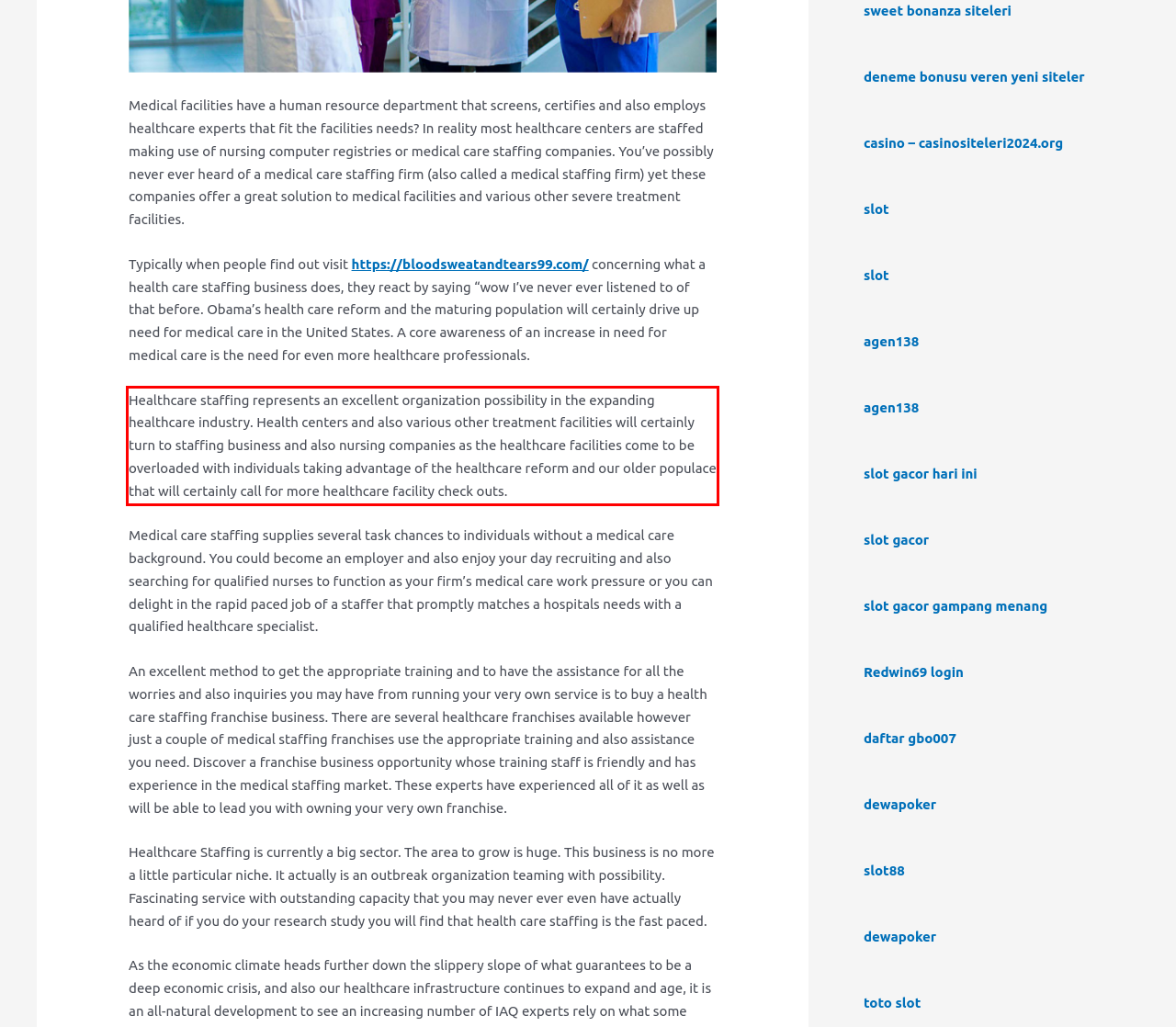Please extract the text content within the red bounding box on the webpage screenshot using OCR.

Healthcare staffing represents an excellent organization possibility in the expanding healthcare industry. Health centers and also various other treatment facilities will certainly turn to staffing business and also nursing companies as the healthcare facilities come to be overloaded with individuals taking advantage of the healthcare reform and our older populace that will certainly call for more healthcare facility check outs.